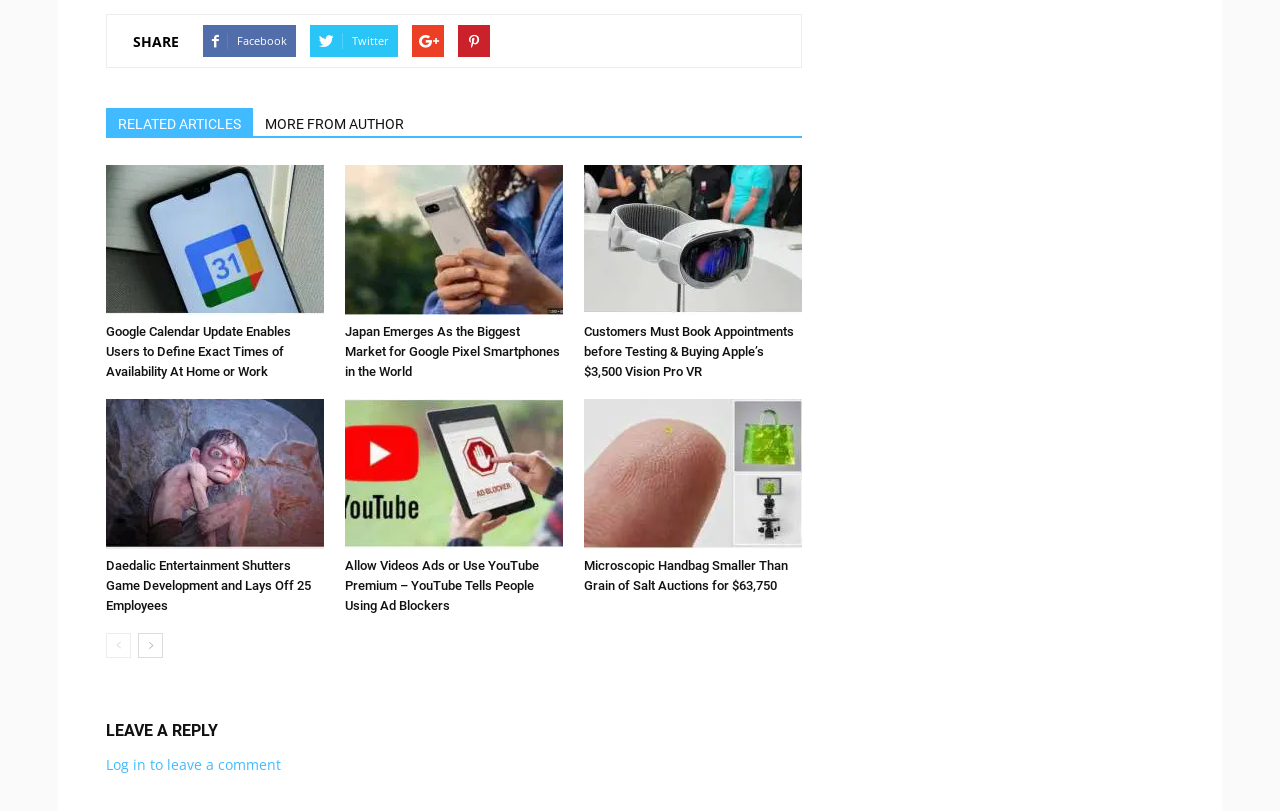Please identify the bounding box coordinates for the region that you need to click to follow this instruction: "Leave a reply".

[0.083, 0.883, 0.627, 0.921]